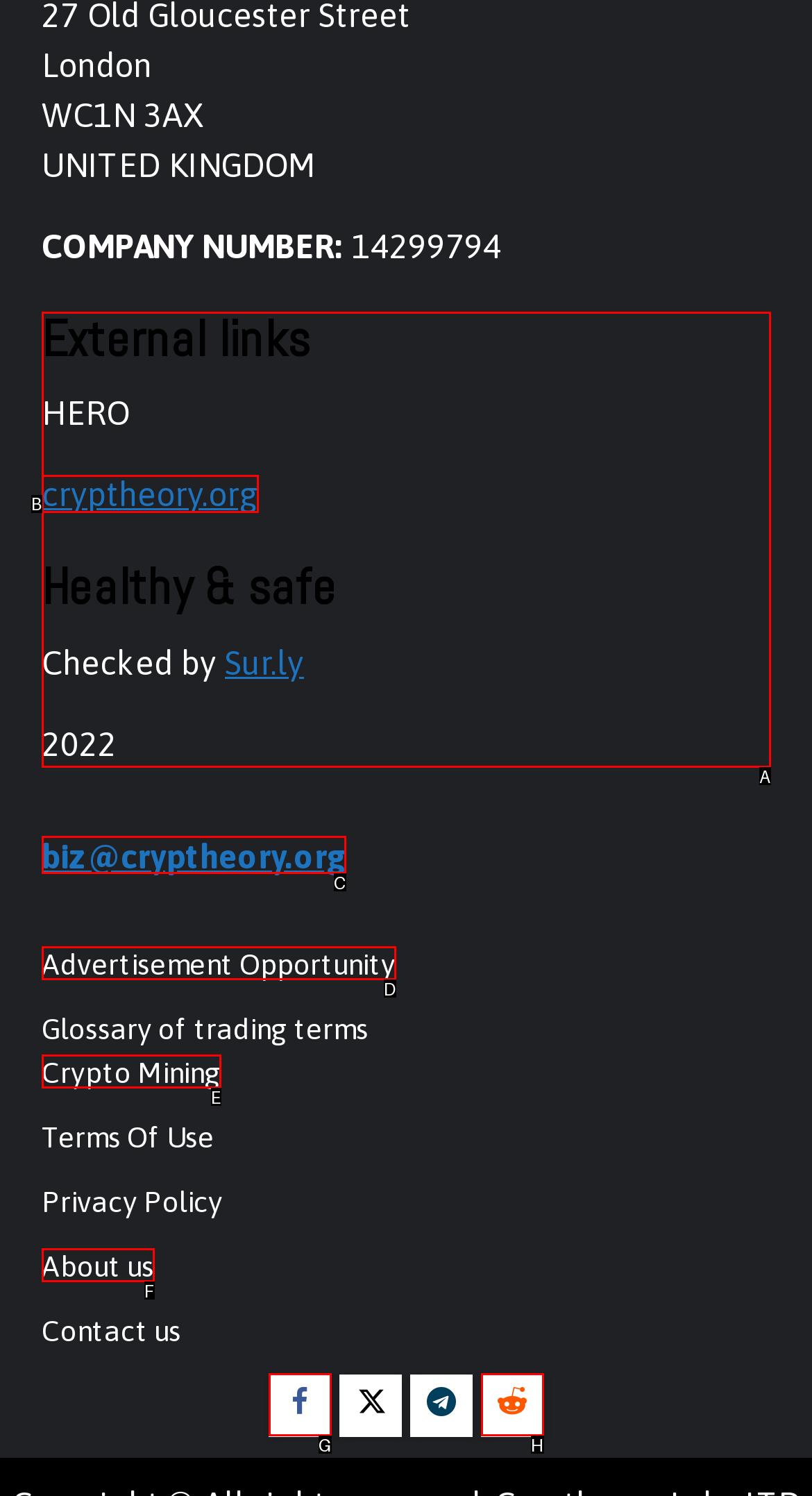From the provided options, pick the HTML element that matches the description: About us. Respond with the letter corresponding to your choice.

F